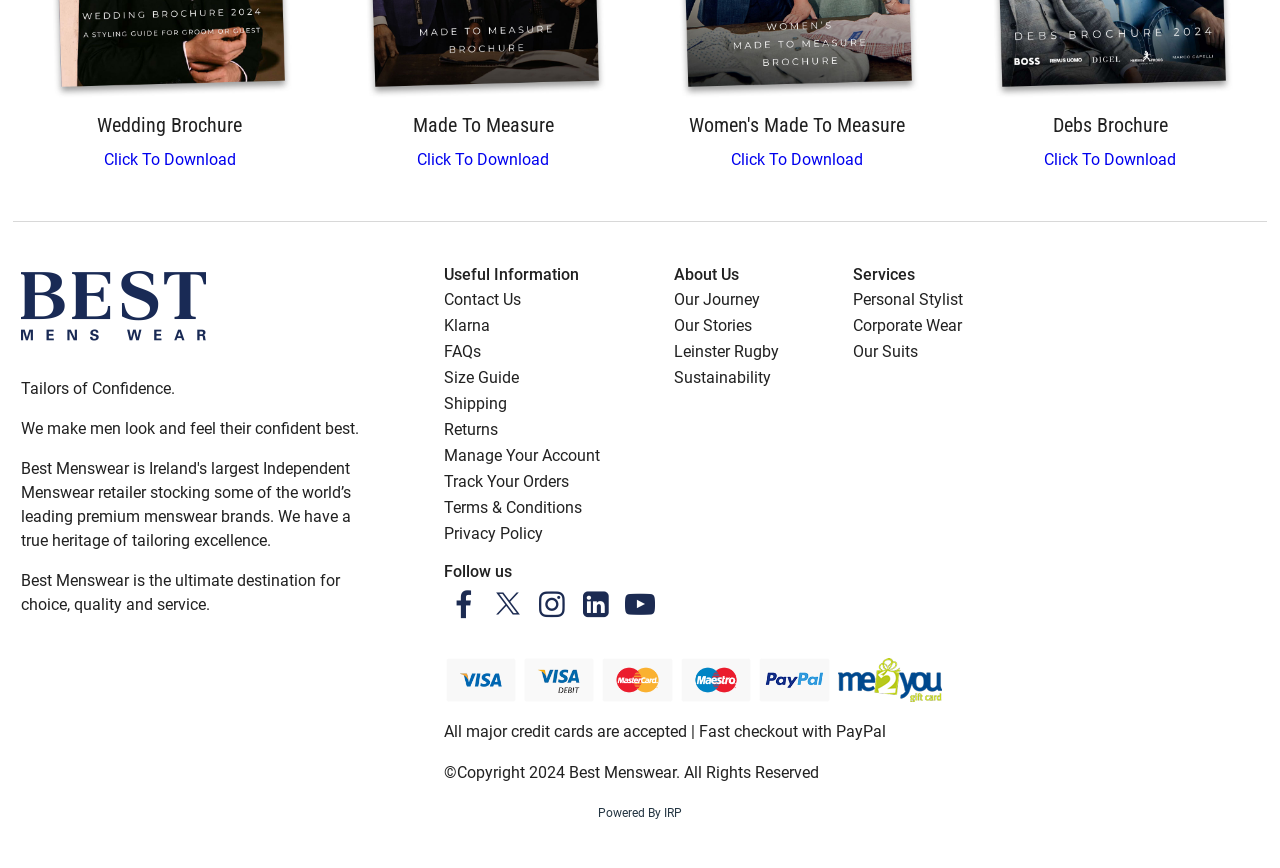Can you find the bounding box coordinates of the area I should click to execute the following instruction: "explore Meet The Journalists"?

None